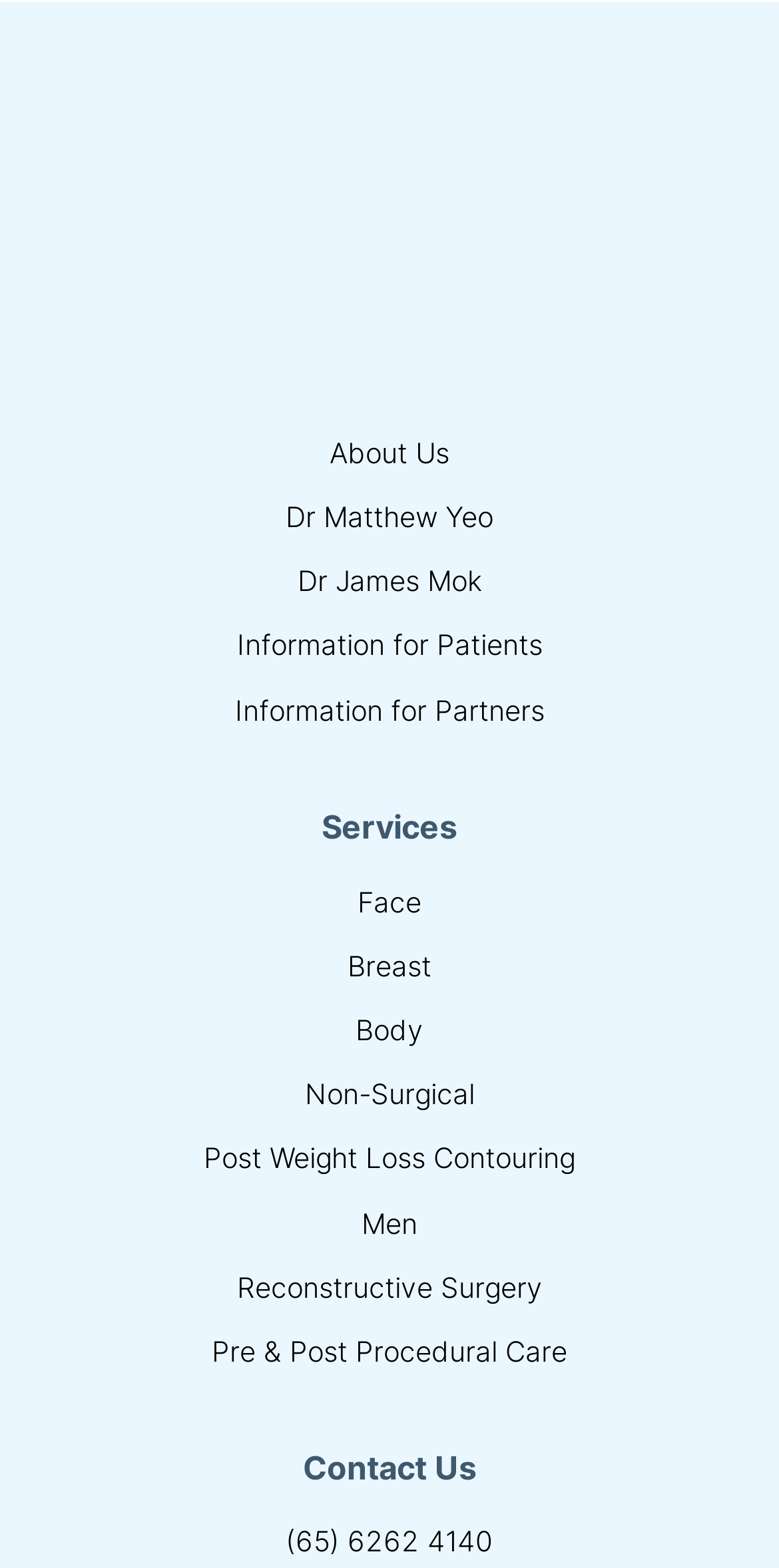With reference to the screenshot, provide a detailed response to the question below:
How many links are there in the navigation menu?

I counted the number of links in the navigation menu, which are 'About Us', 'Dr Matthew Yeo', 'Dr James Mok', 'Information for Patients', 'Information for Partners', and found that there are 6 links in total.